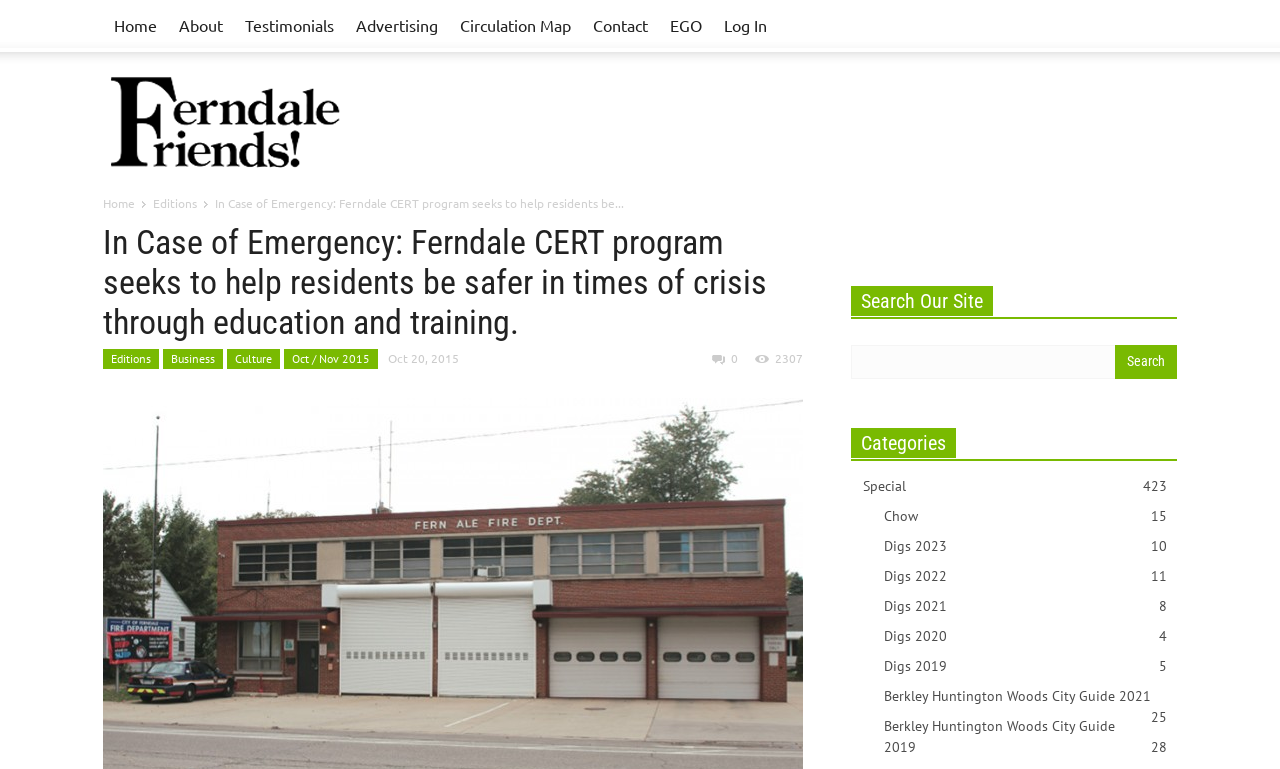What is the date of the article?
Based on the image, provide a one-word or brief-phrase response.

Oct 20, 2015